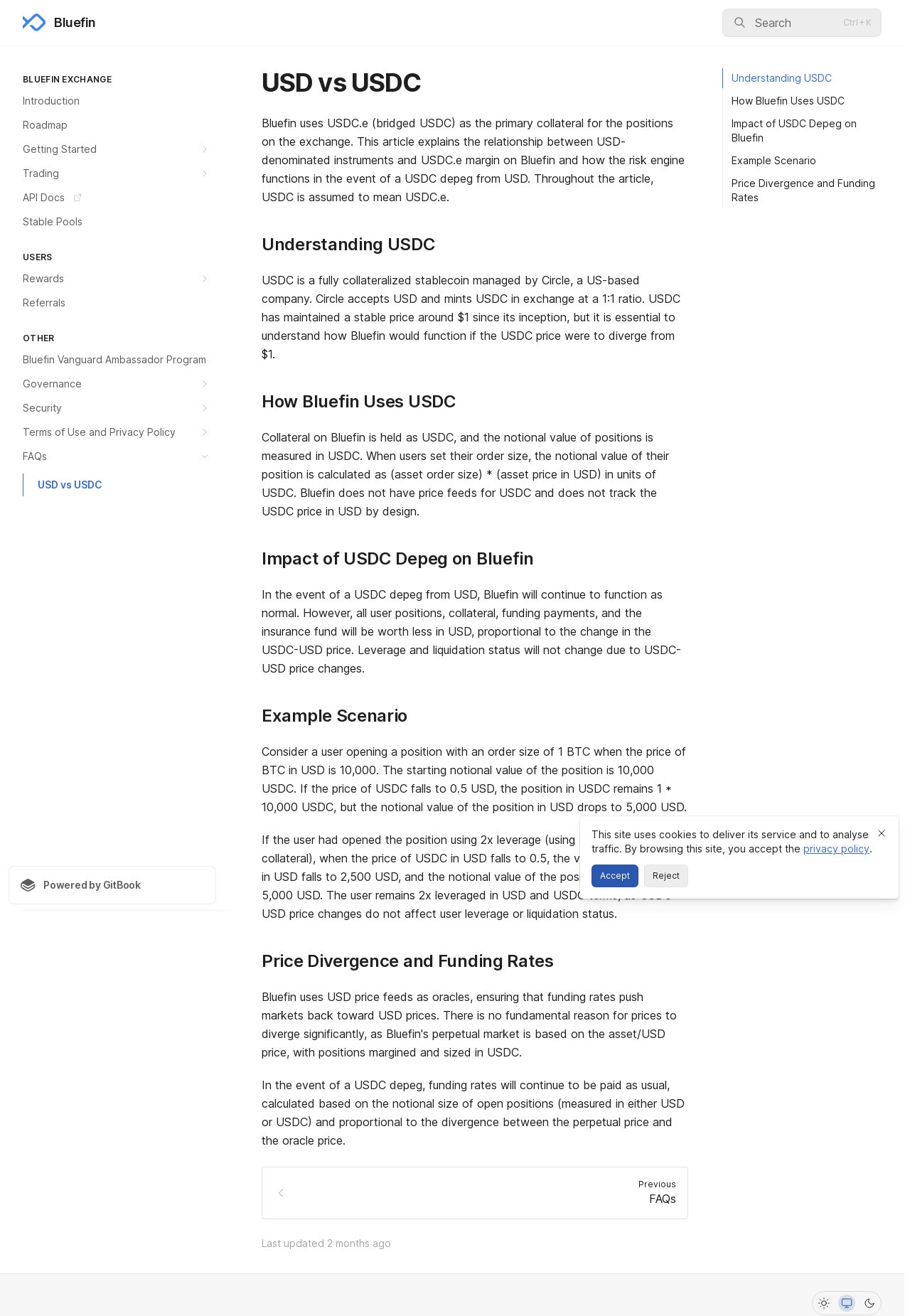Determine the bounding box of the UI element mentioned here: "here". The coordinates must be in the format [left, top, right, bottom] with values ranging from 0 to 1.

None